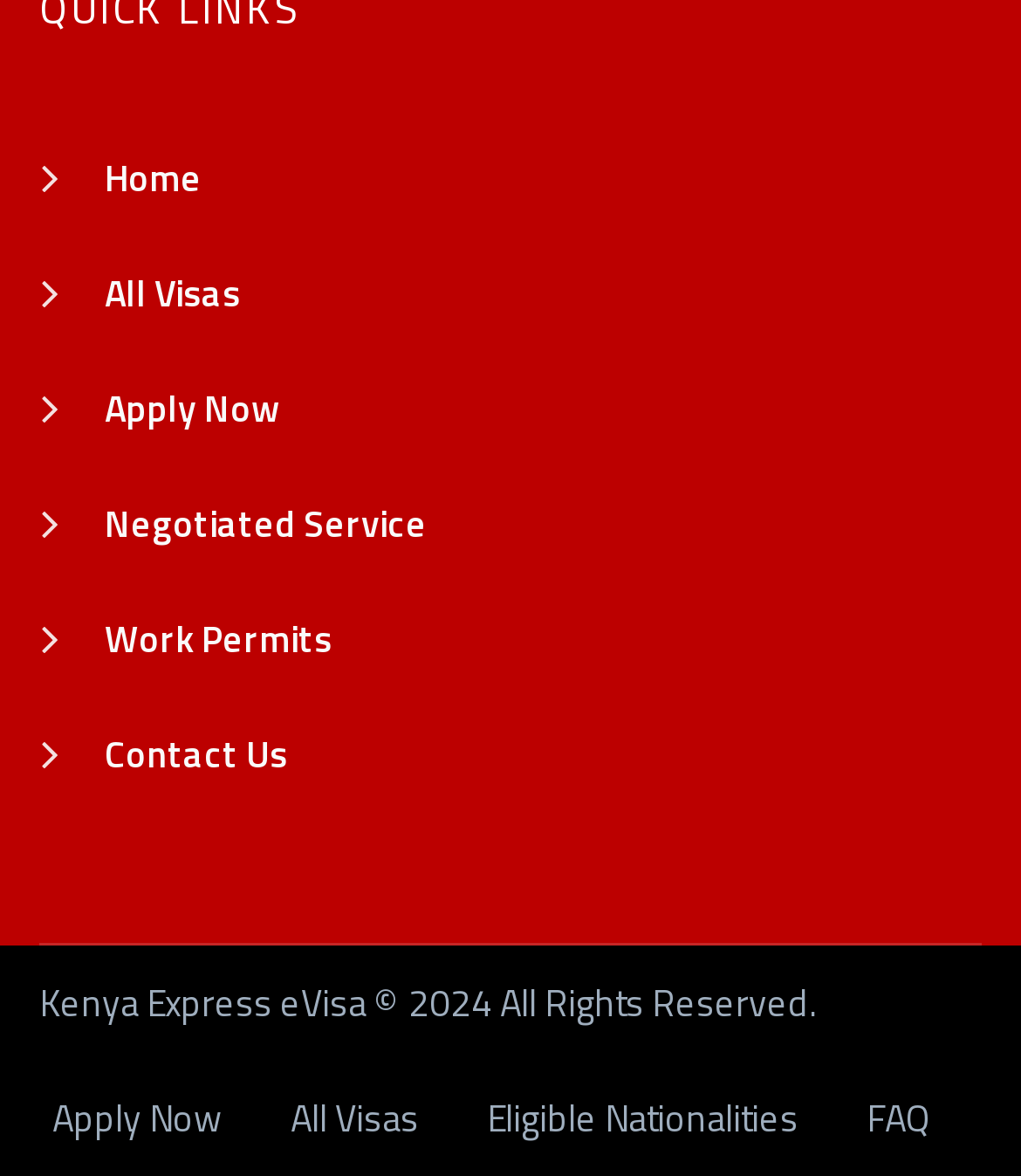Please find the bounding box coordinates of the element that you should click to achieve the following instruction: "view all visas". The coordinates should be presented as four float numbers between 0 and 1: [left, top, right, bottom].

[0.285, 0.927, 0.41, 0.973]